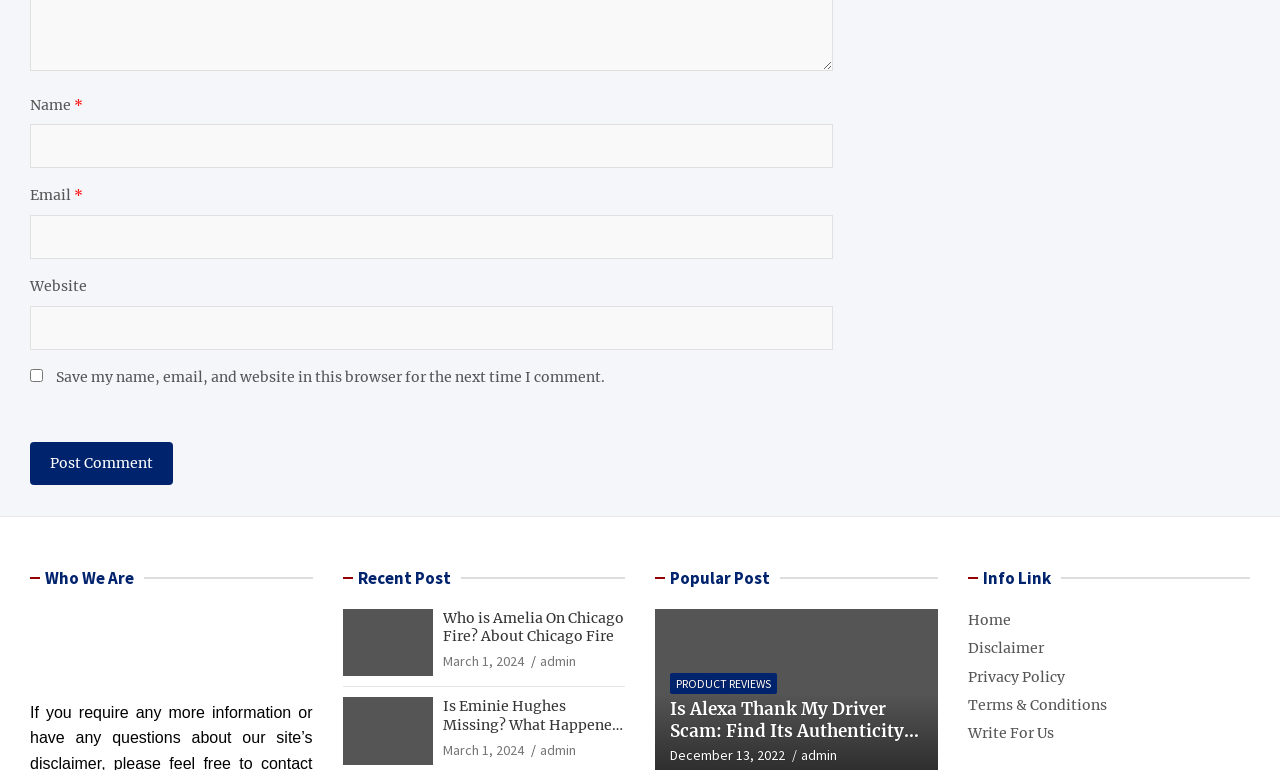Show the bounding box coordinates of the element that should be clicked to complete the task: "Enter your name".

[0.023, 0.161, 0.651, 0.219]